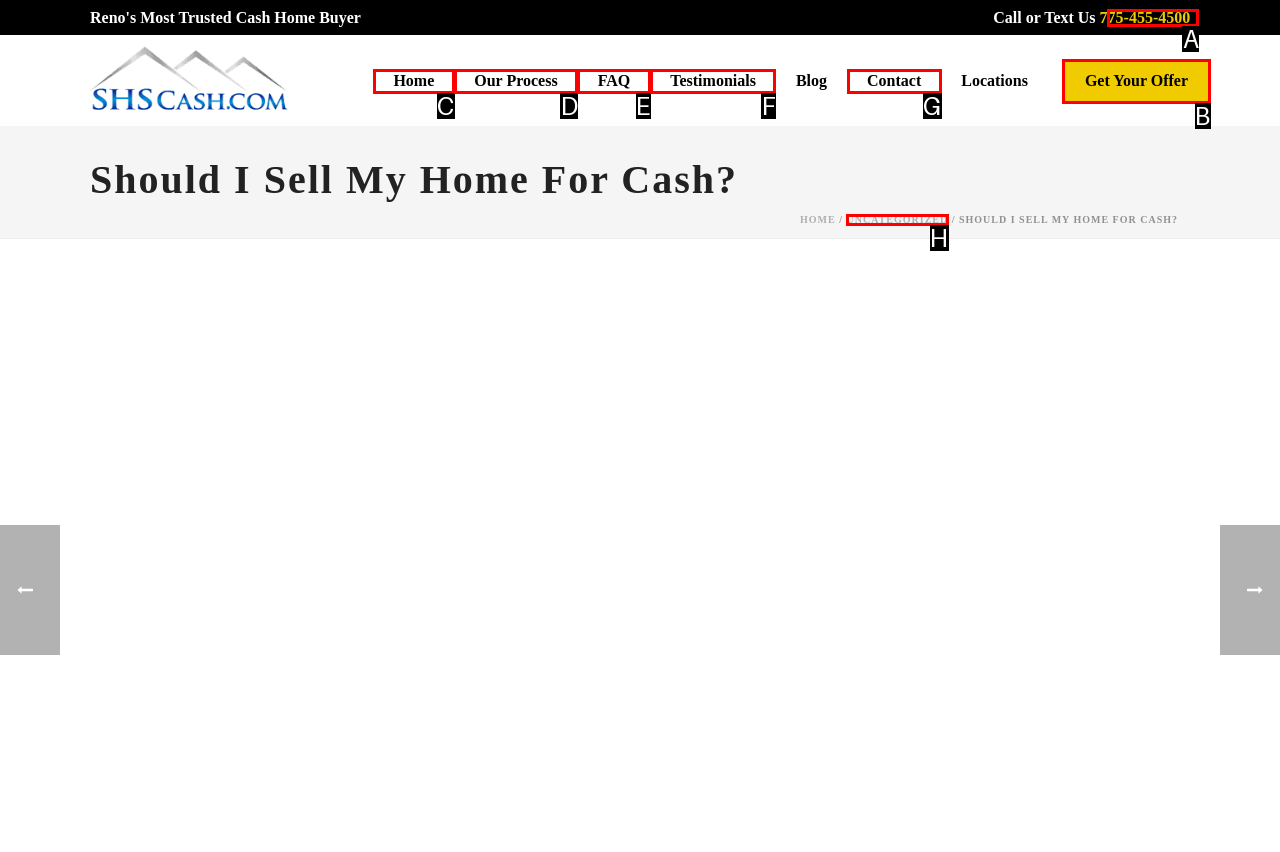Choose the HTML element that aligns with the description: Get Your Offer. Indicate your choice by stating the letter.

B